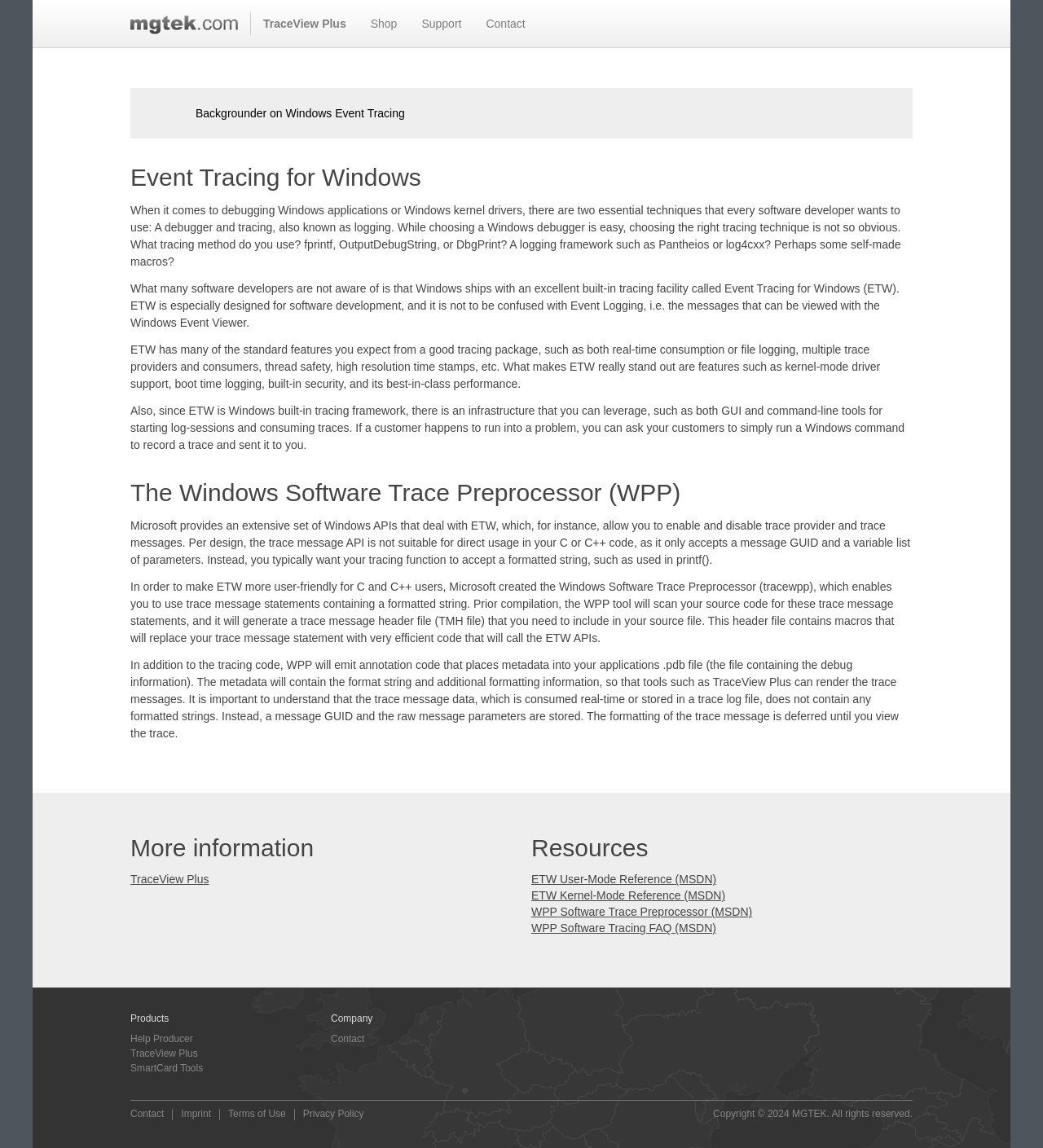Please identify the bounding box coordinates of where to click in order to follow the instruction: "Read about the Windows Software Trace Preprocessor".

[0.125, 0.417, 0.875, 0.442]